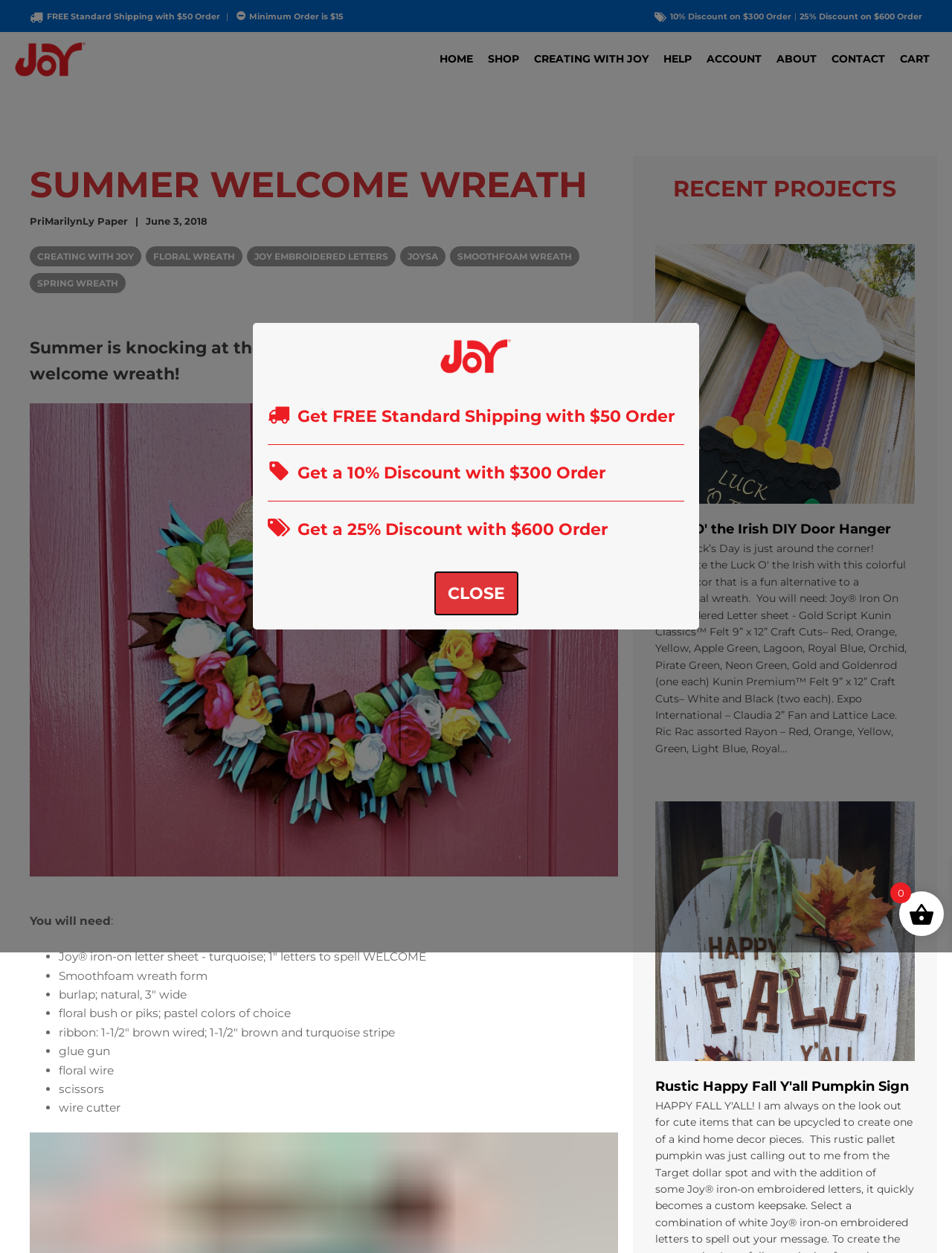Locate the bounding box coordinates of the region to be clicked to comply with the following instruction: "Click the 'HOME' link". The coordinates must be four float numbers between 0 and 1, in the form [left, top, right, bottom].

[0.454, 0.04, 0.505, 0.054]